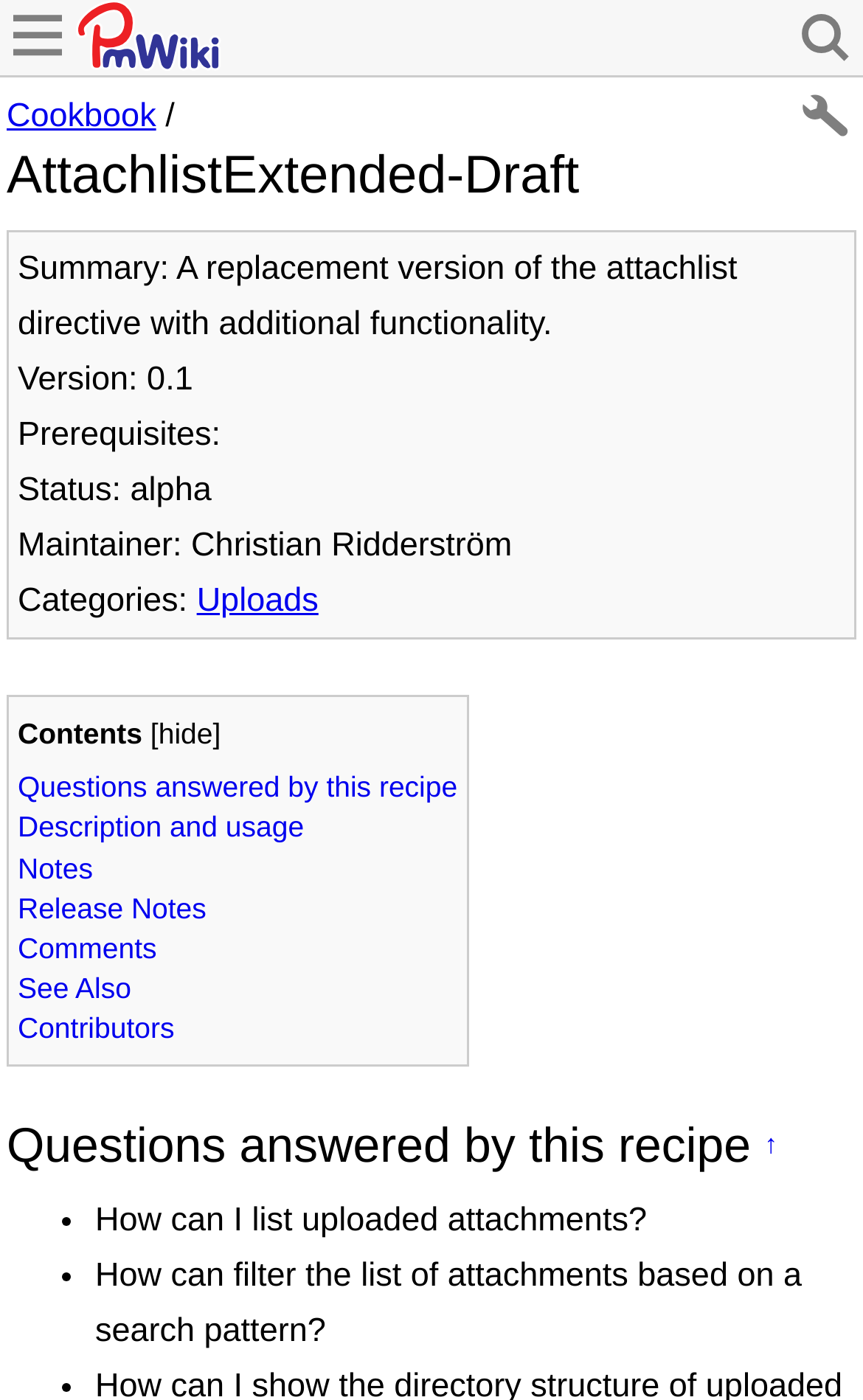Provide the bounding box coordinates of the section that needs to be clicked to accomplish the following instruction: "read Questions answered by this recipe."

[0.021, 0.552, 0.53, 0.572]